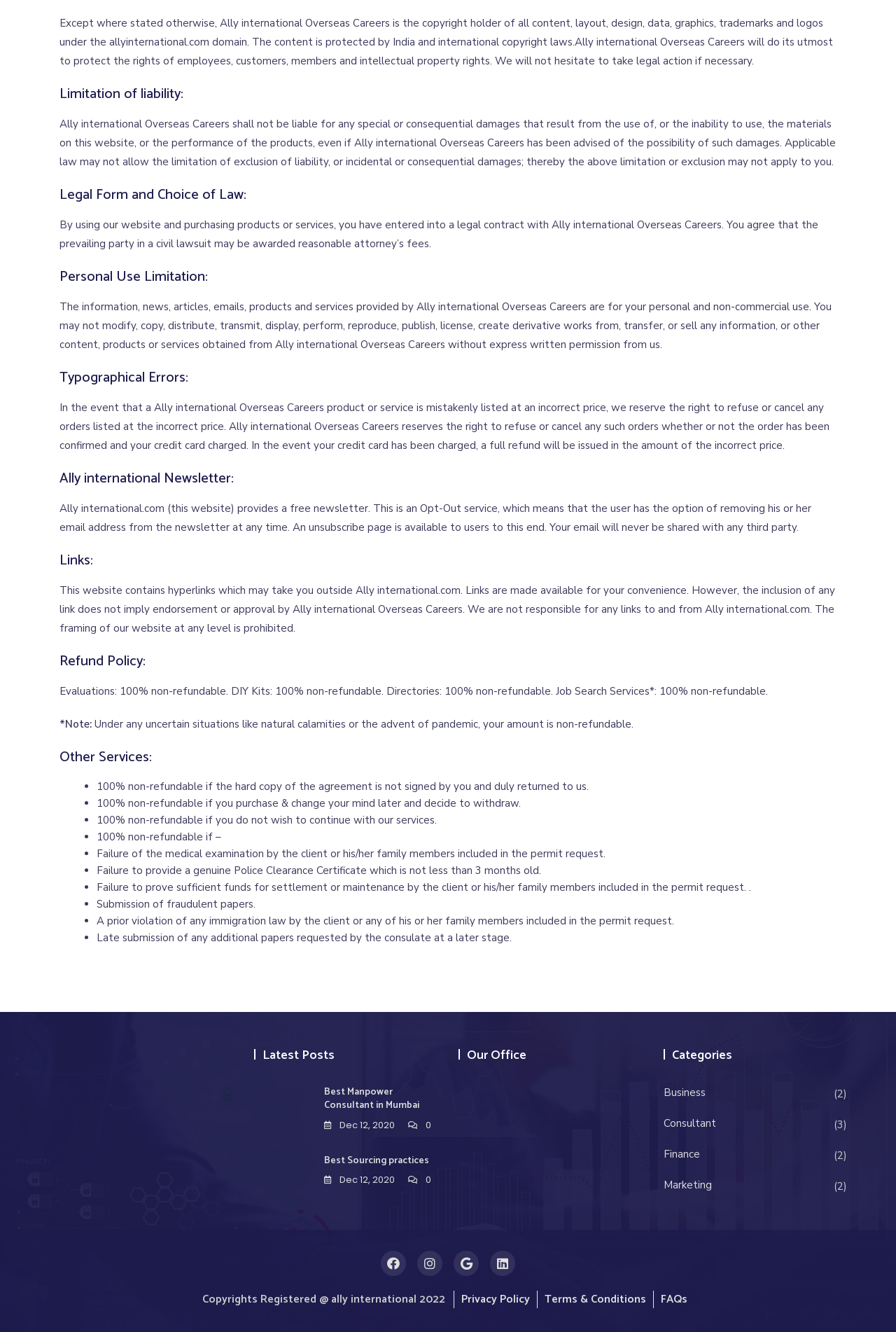Highlight the bounding box coordinates of the element that should be clicked to carry out the following instruction: "Click on the 'FAQs' link". The coordinates must be given as four float numbers ranging from 0 to 1, i.e., [left, top, right, bottom].

[0.737, 0.968, 0.767, 0.982]